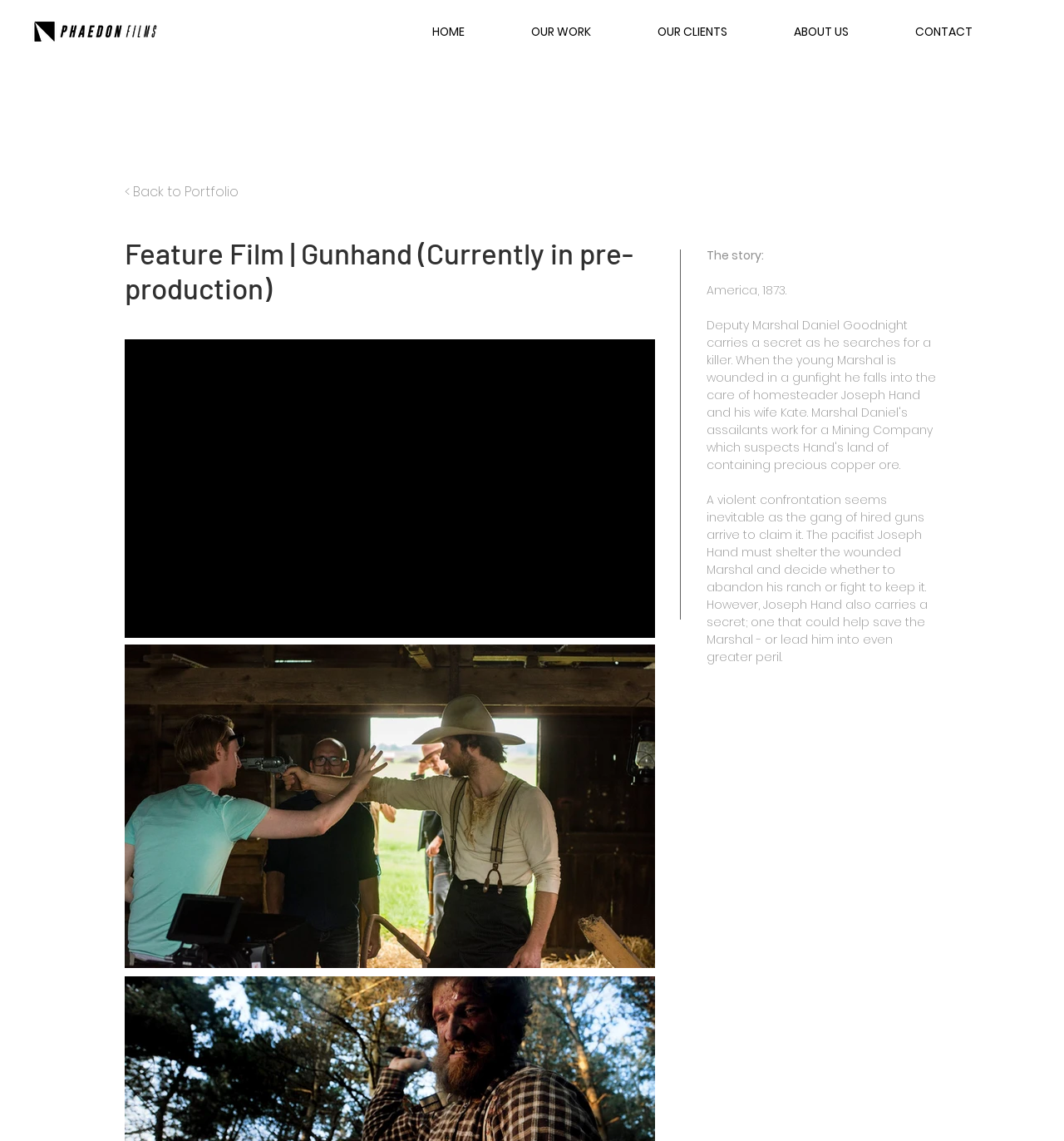Select the bounding box coordinates of the element I need to click to carry out the following instruction: "click the button".

[0.117, 0.565, 0.616, 0.848]